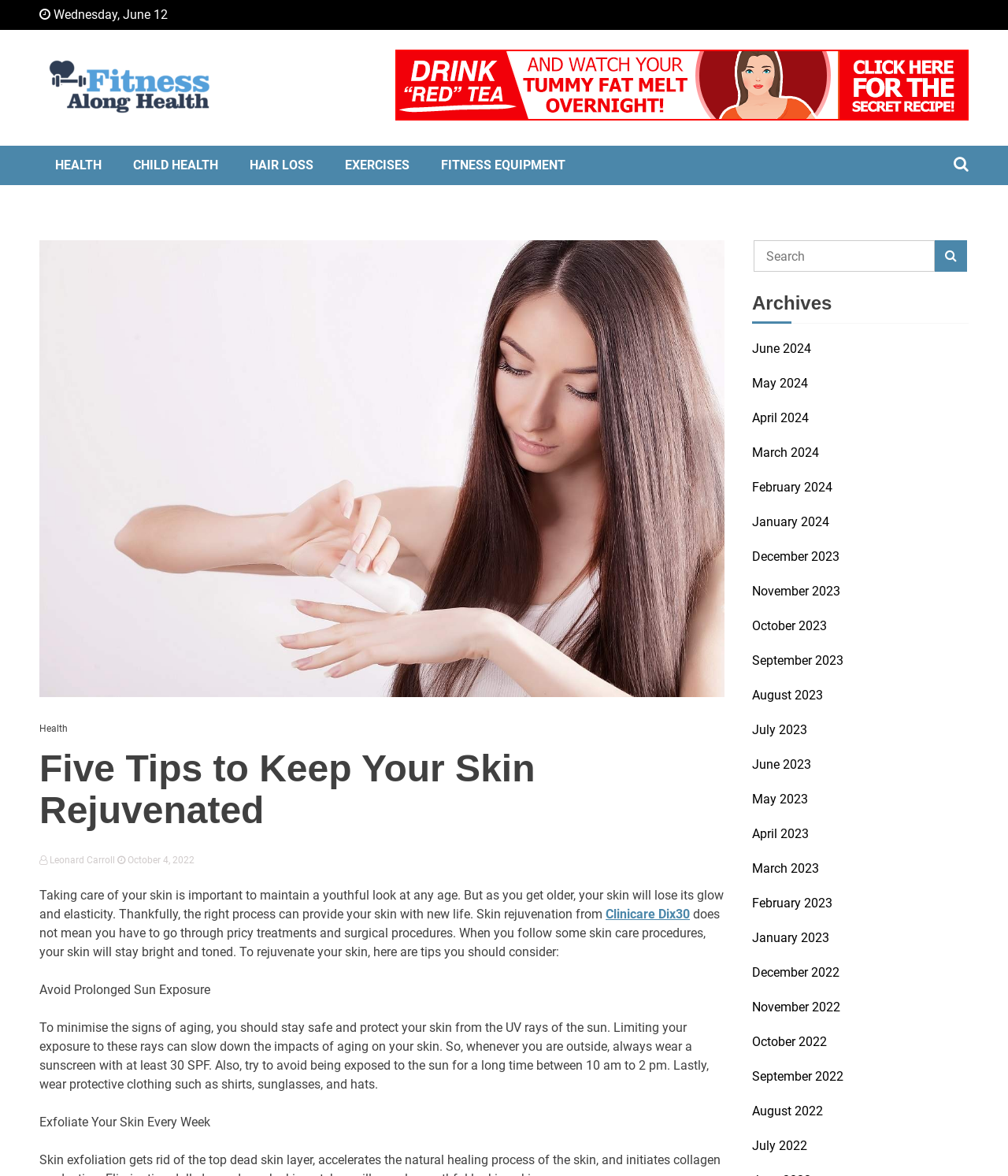Present a detailed account of what is displayed on the webpage.

This webpage is about fitness and health, with a focus on skin rejuvenation. At the top, there is a date "Wednesday, June 12" and a logo with the text "Fitness Along Health". Below the logo, there are several links to different categories, including "HEALTH", "CHILD HEALTH", "HAIR LOSS", "EXERCISES", and "FITNESS EQUIPMENT". 

On the left side, there is a navigation menu with a button and a search bar. The navigation menu has a heading "Health" and a subheading "Five Tips to Keep Your Skin Rejuvenated". Below the subheading, there is a paragraph of text discussing the importance of skin care and rejuvenation. 

The main content of the webpage is divided into sections, with headings and paragraphs of text. The first section is about avoiding prolonged sun exposure, with tips on how to protect the skin from UV rays. The second section is about exfoliating the skin every week. 

On the right side, there is a section with a heading "Archives", which lists links to different months and years, from June 2024 to July 2022.